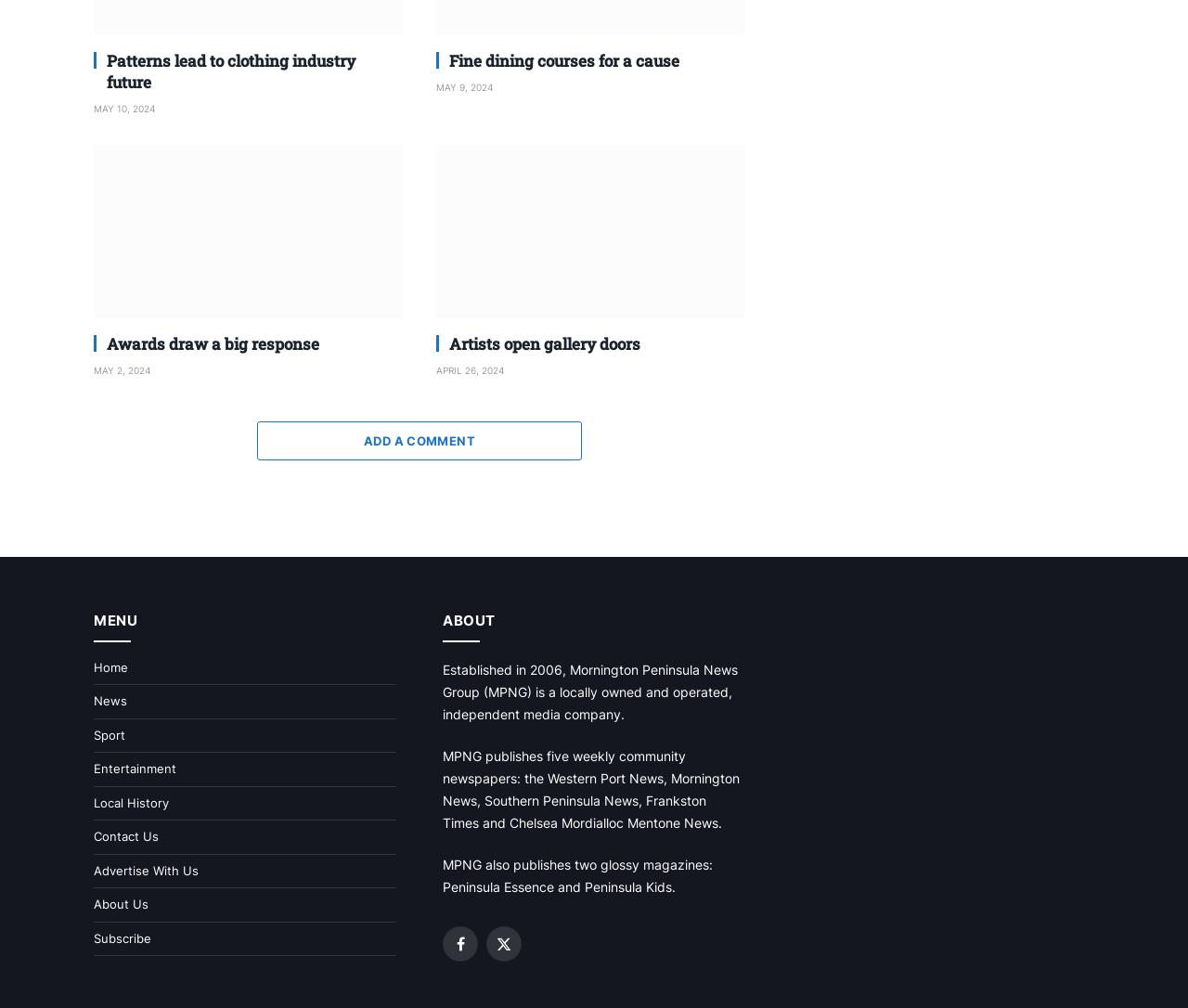Determine the bounding box coordinates of the clickable area required to perform the following instruction: "View news about Fine dining courses for a cause". The coordinates should be represented as four float numbers between 0 and 1: [left, top, right, bottom].

[0.367, 0.05, 0.627, 0.071]